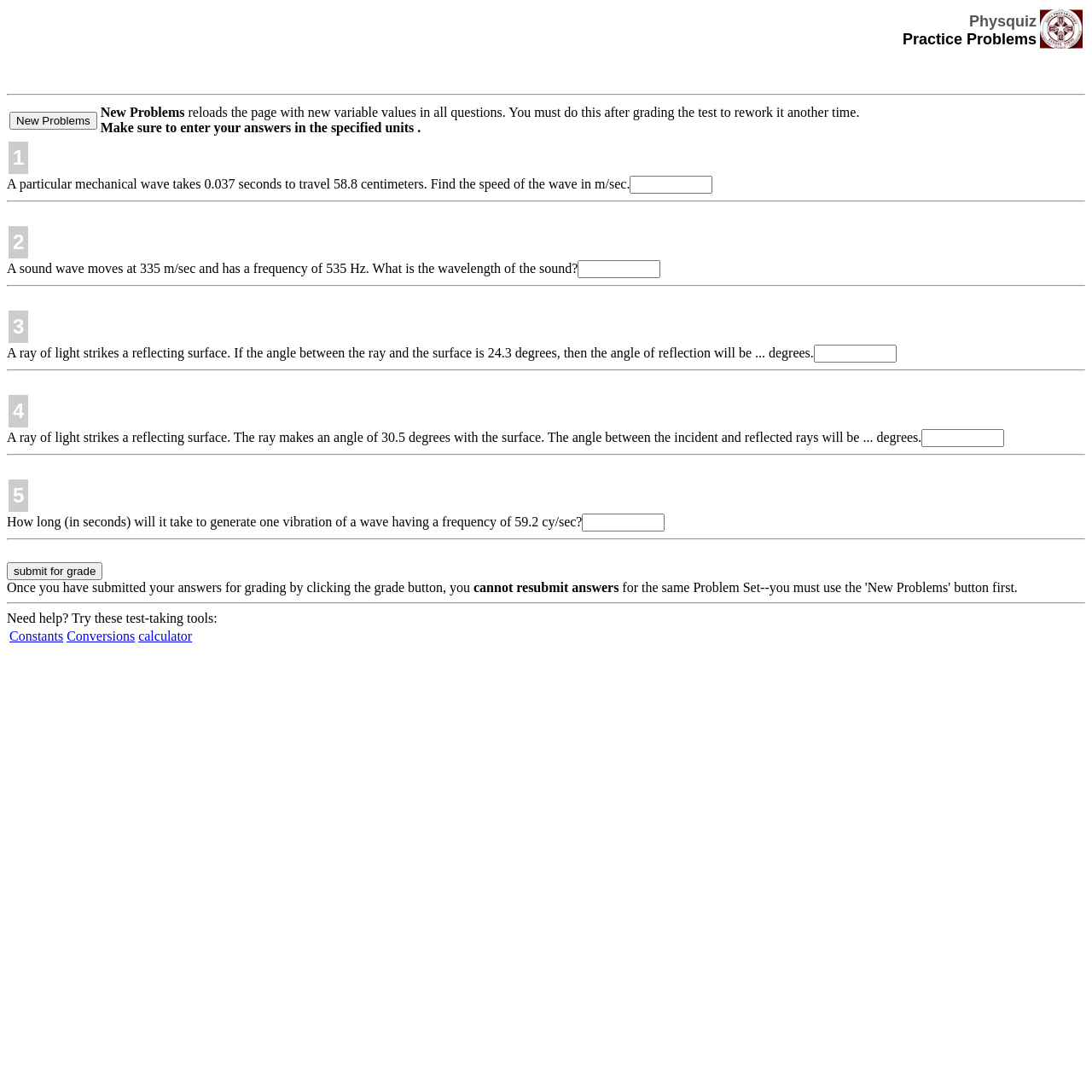Give a one-word or one-phrase response to the question: 
What is the purpose of the 'New Problems' button?

Reloads the page with new variable values